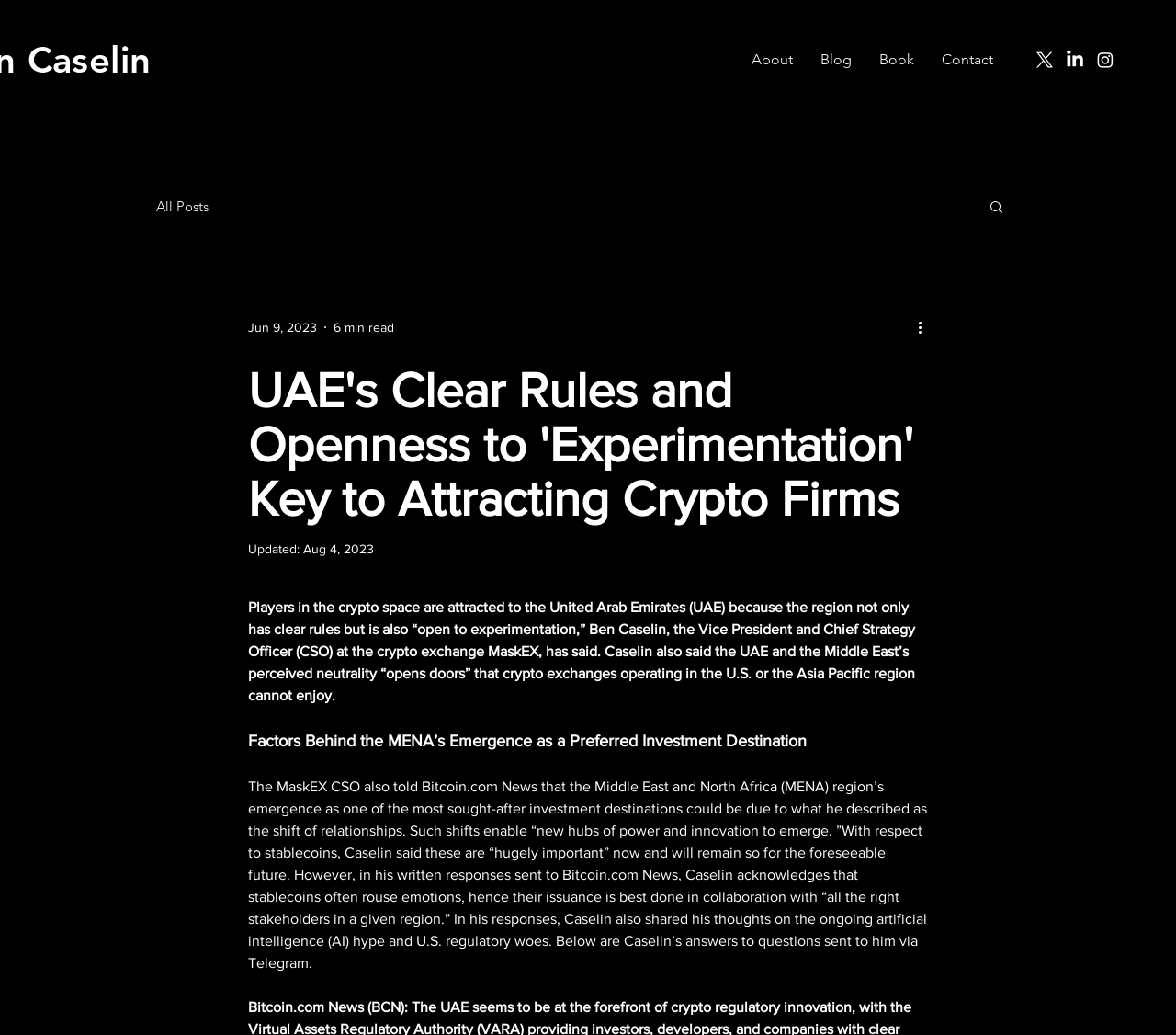What is the name of the crypto exchange mentioned?
Using the image, elaborate on the answer with as much detail as possible.

I found the name of the crypto exchange by reading the StaticText element that mentions 'Ben Caselin, the Vice President and Chief Strategy Officer (CSO) at the crypto exchange MaskEX'.